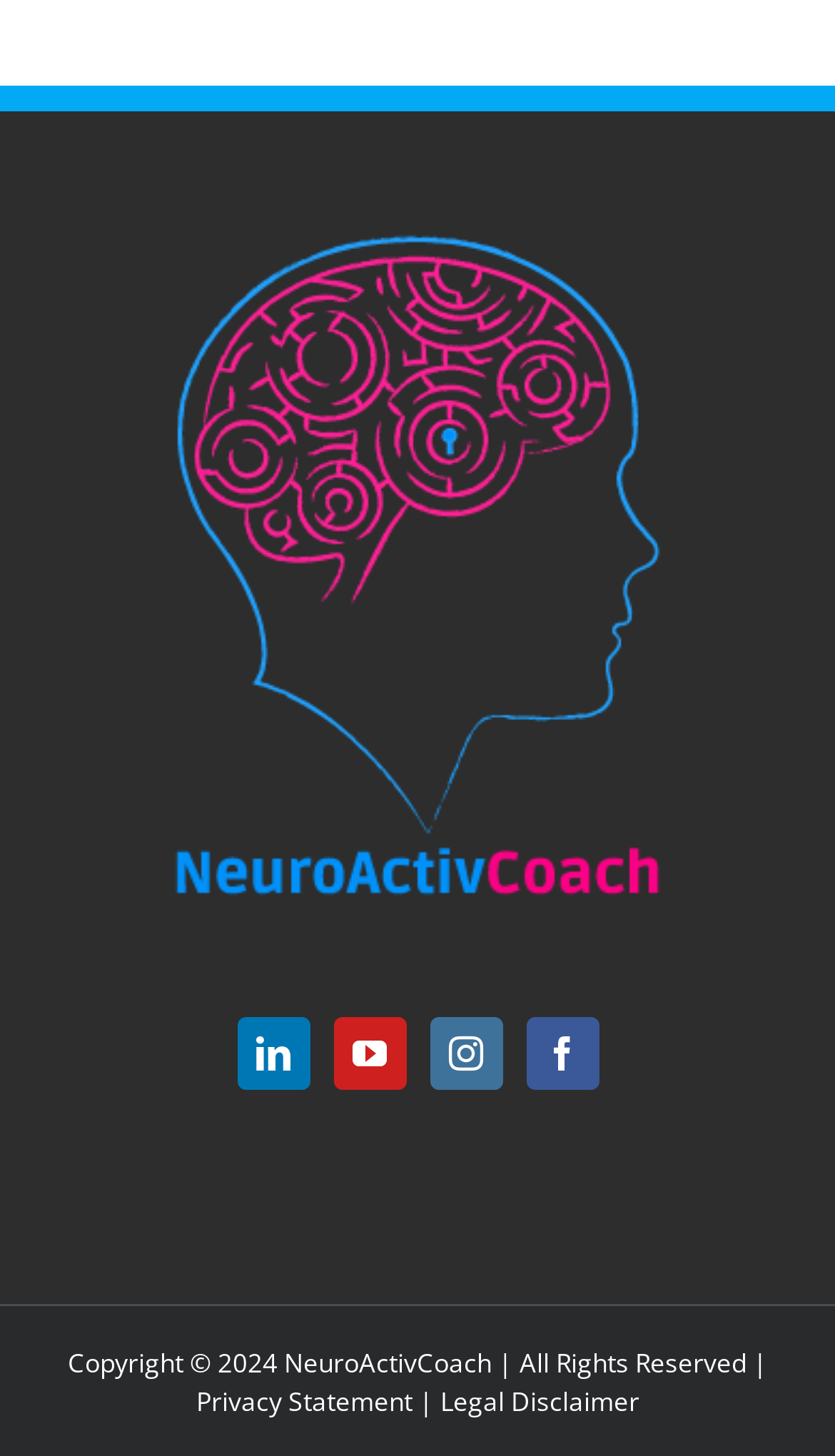Answer the question with a single word or phrase: 
What is the name of the entity owning the website?

NeuroActivCoach